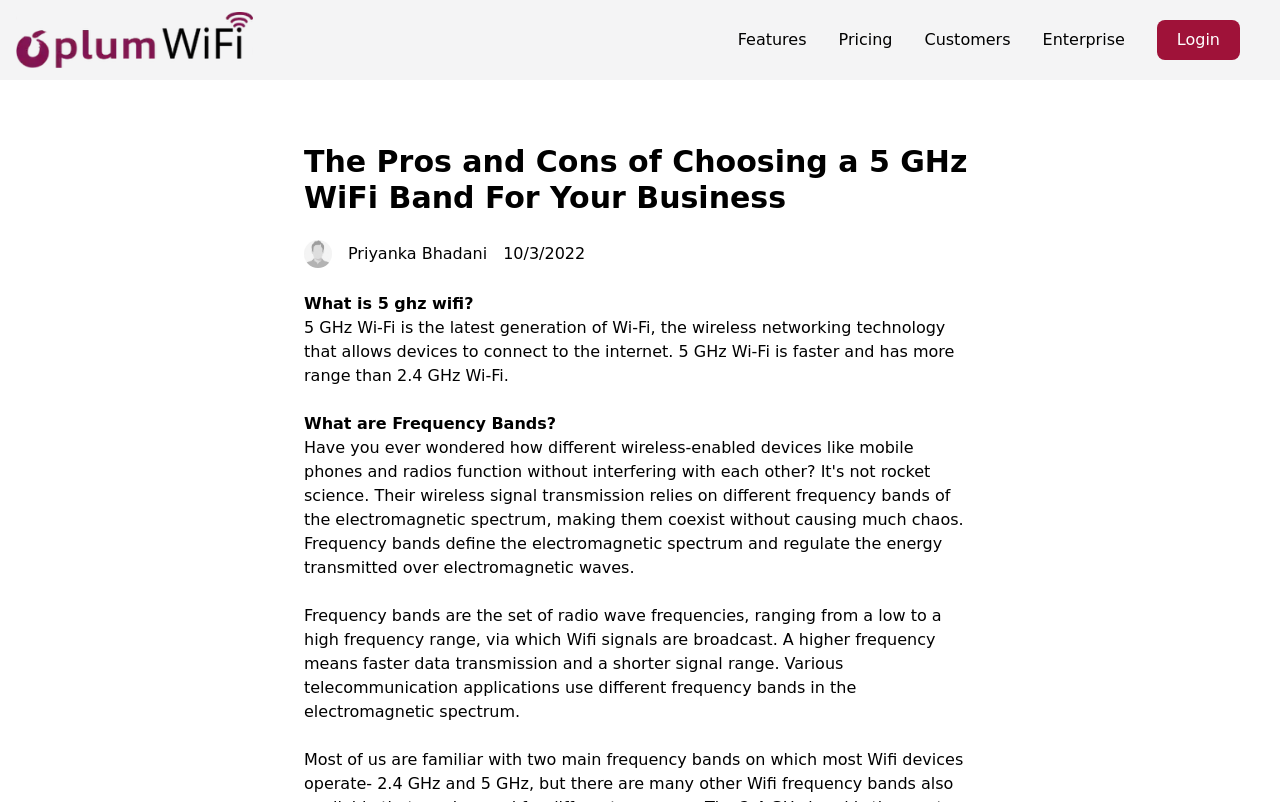What is the date of the article?
Based on the content of the image, thoroughly explain and answer the question.

The date of the article is mentioned below the author's name, which is '10/3/2022'.